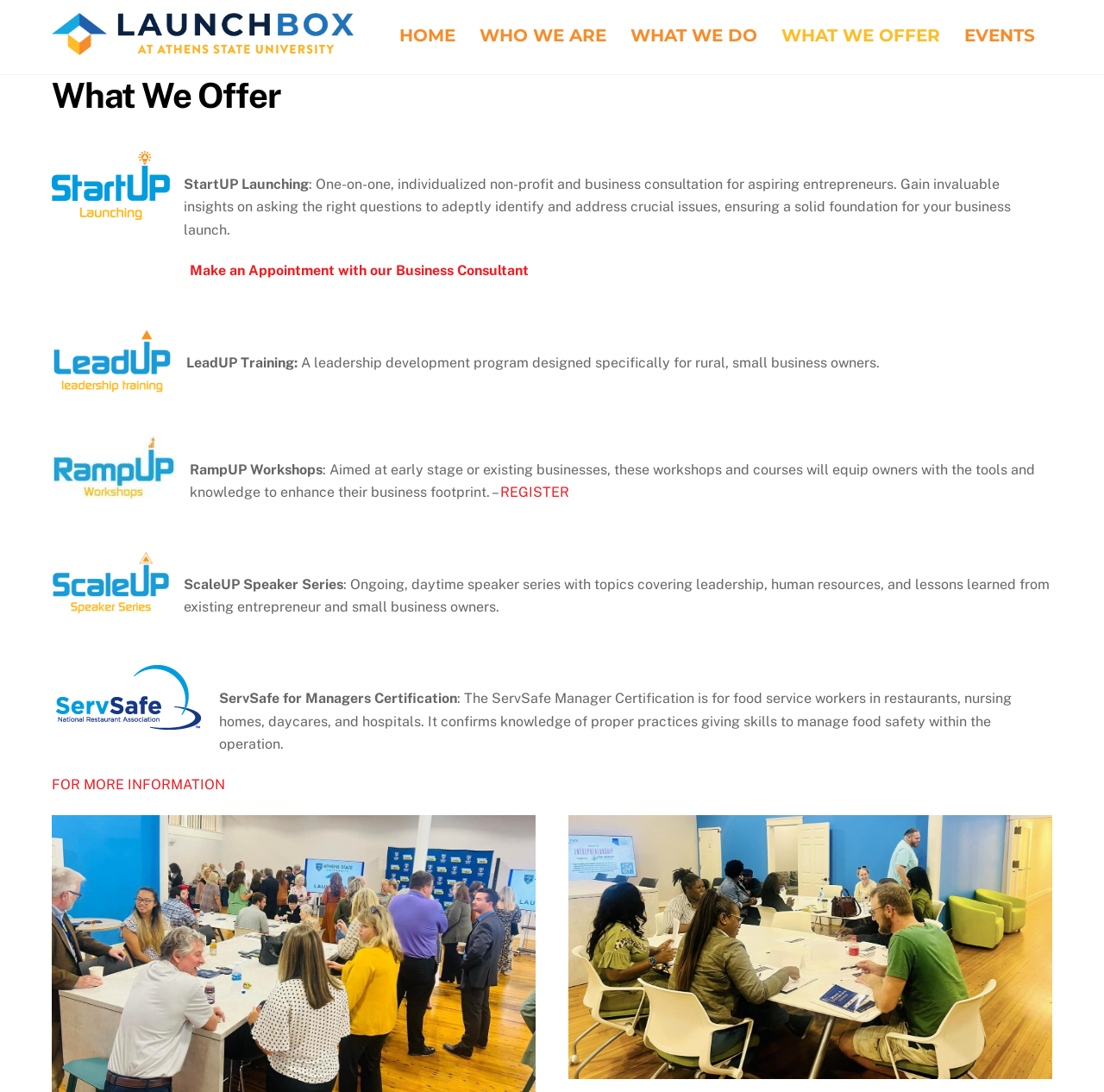Present a detailed account of what is displayed on the webpage.

The webpage appears to be a services page for an organization called LaunchBox, which offers various programs and certifications for entrepreneurs and small business owners. 

At the top of the page, there is a navigation menu with links to different sections of the website, including HOME, WHO WE ARE, WHAT WE DO, WHAT WE OFFER, and EVENTS. 

Below the navigation menu, there is a heading that reads "What We Offer". 

On the left side of the page, there are three images, each representing a different program: LeadUp, RampUp, and ScaleUp. 

To the right of each image, there is a brief description of the corresponding program. LeadUp is a leadership development program for rural small business owners, RampUp offers workshops and courses for early-stage or existing businesses, and ScaleUp is a speaker series covering topics such as leadership and human resources. 

Further down the page, there is an image of the ServSafe logo, accompanied by a description of the ServSafe for Managers Certification, which is a certification program for food service workers in various industries. 

There are also several links throughout the page, including "Make an Appointment with our Business Consultant", "REGISTER", and "FOR MORE INFORMATION", which allow users to take action or learn more about the programs and services offered. 

At the bottom of the page, there is a large image that takes up most of the width of the page, although its exact content is unclear.